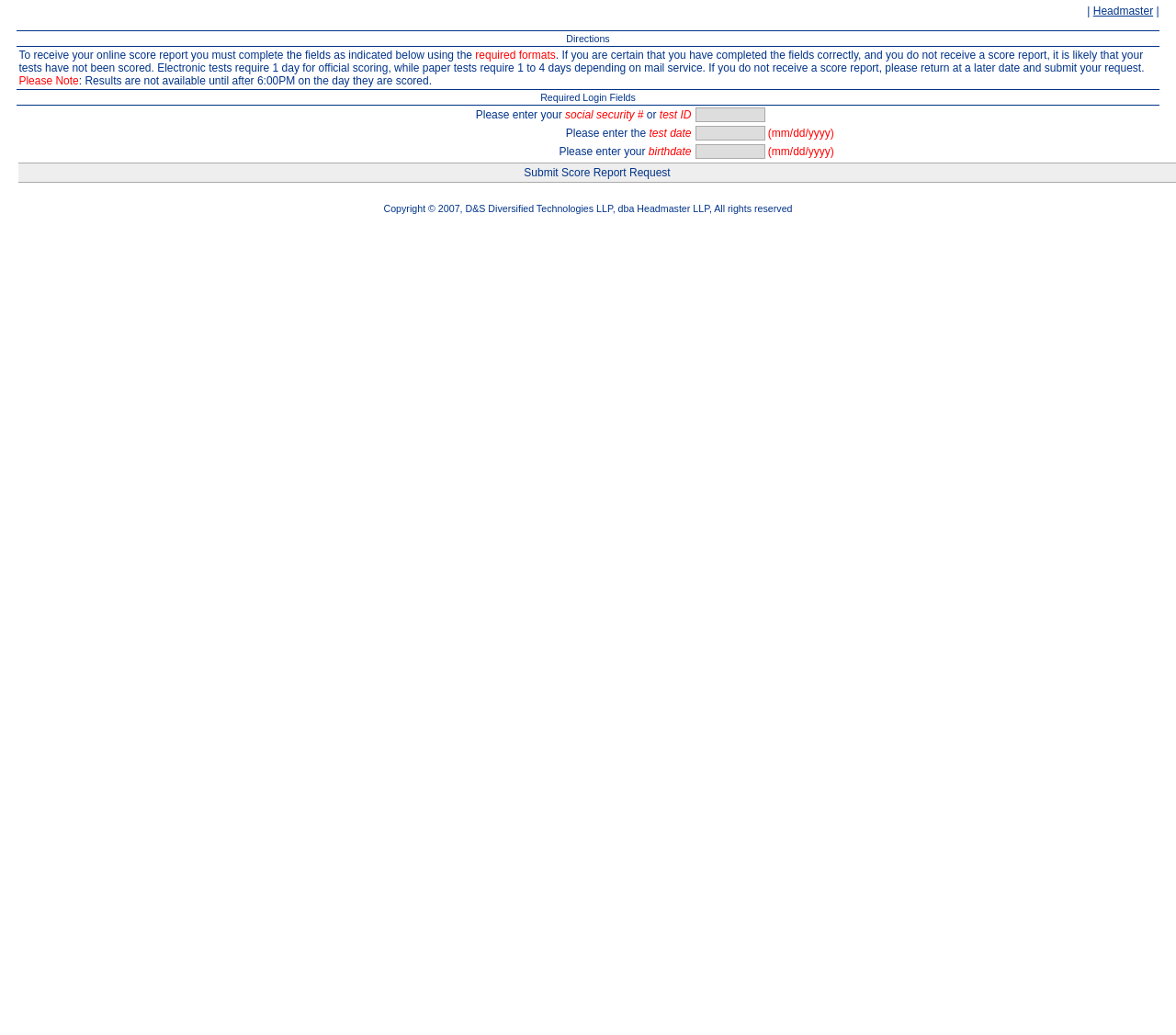How long does it take for electronic tests to be scored?
Using the information from the image, give a concise answer in one word or a short phrase.

1 day